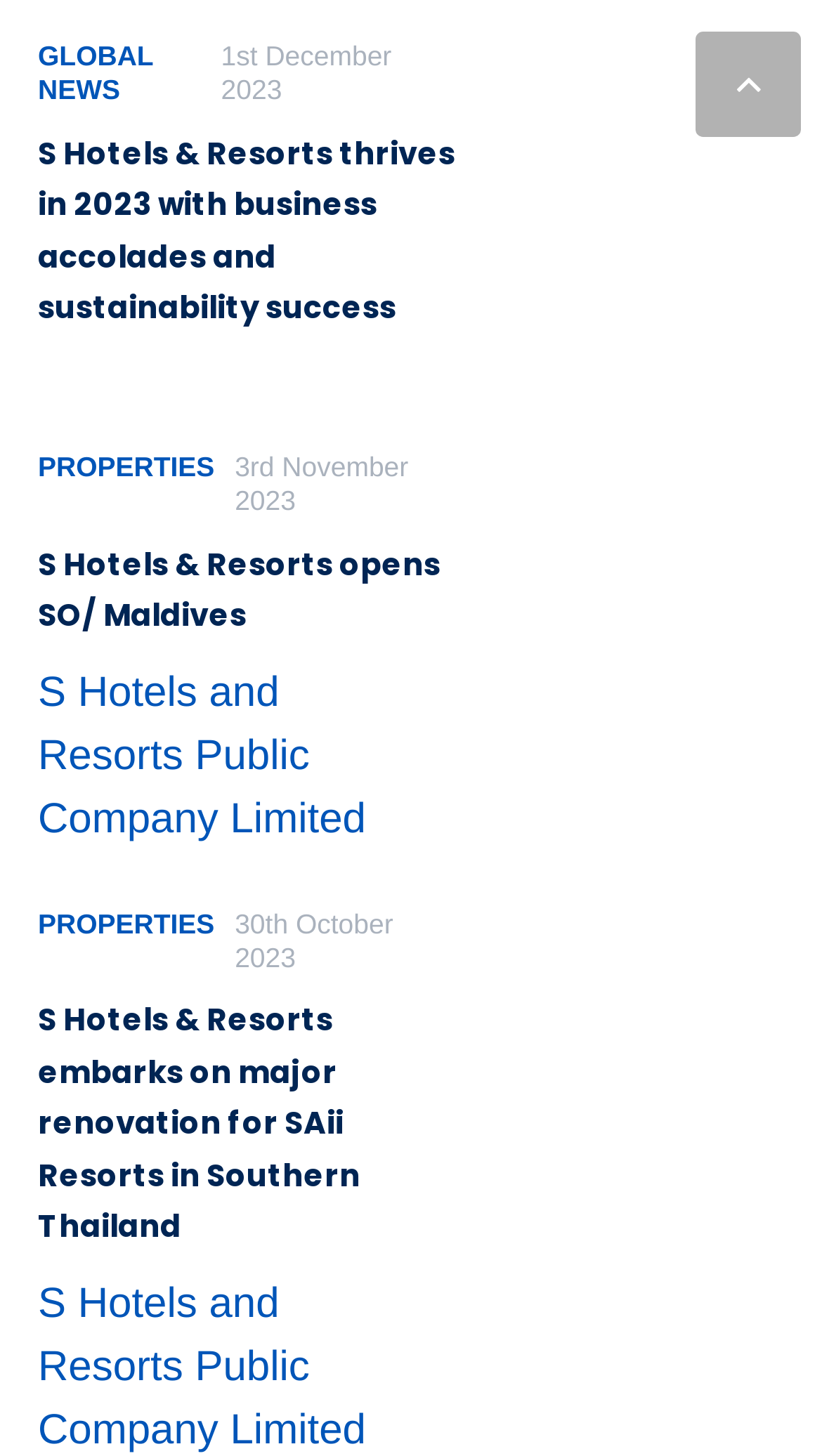Identify the bounding box coordinates of the region that should be clicked to execute the following instruction: "Go back to top".

[0.846, 0.022, 0.974, 0.094]